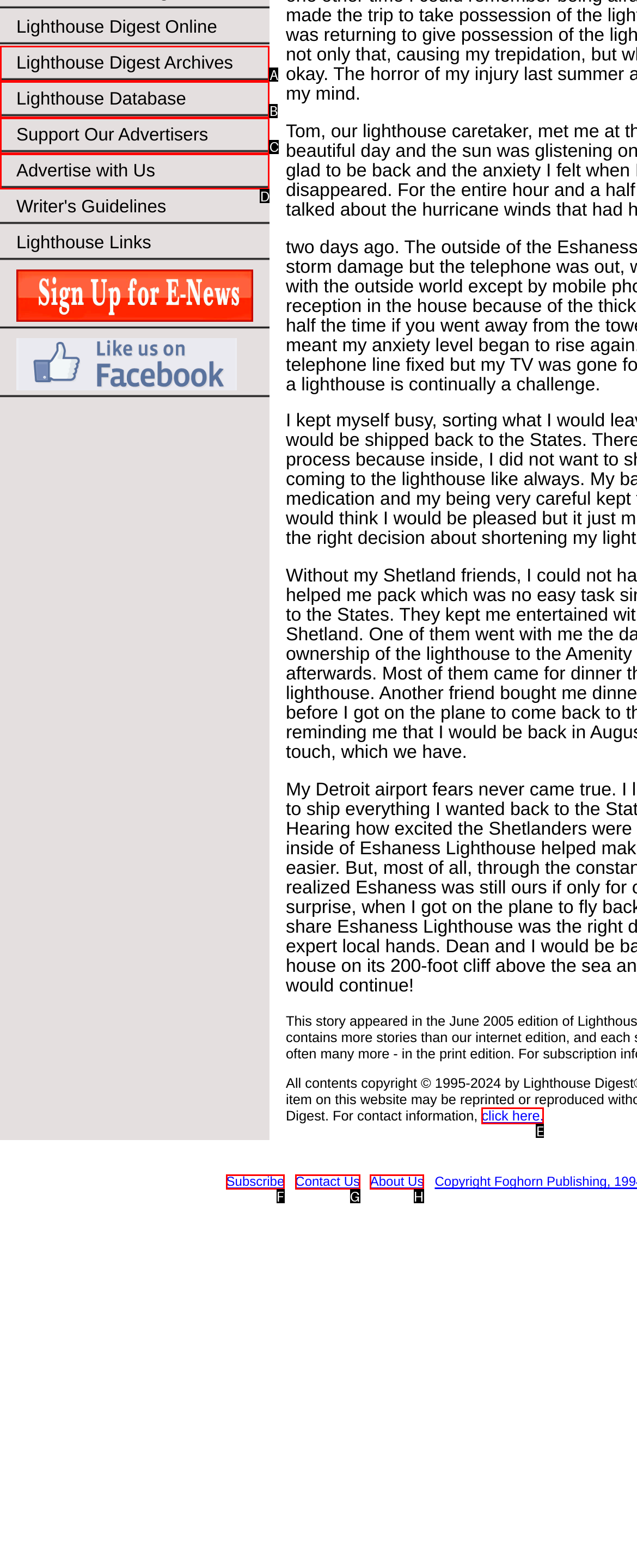Choose the HTML element that best fits the description: Lighthouse Digest Archives. Answer with the option's letter directly.

A